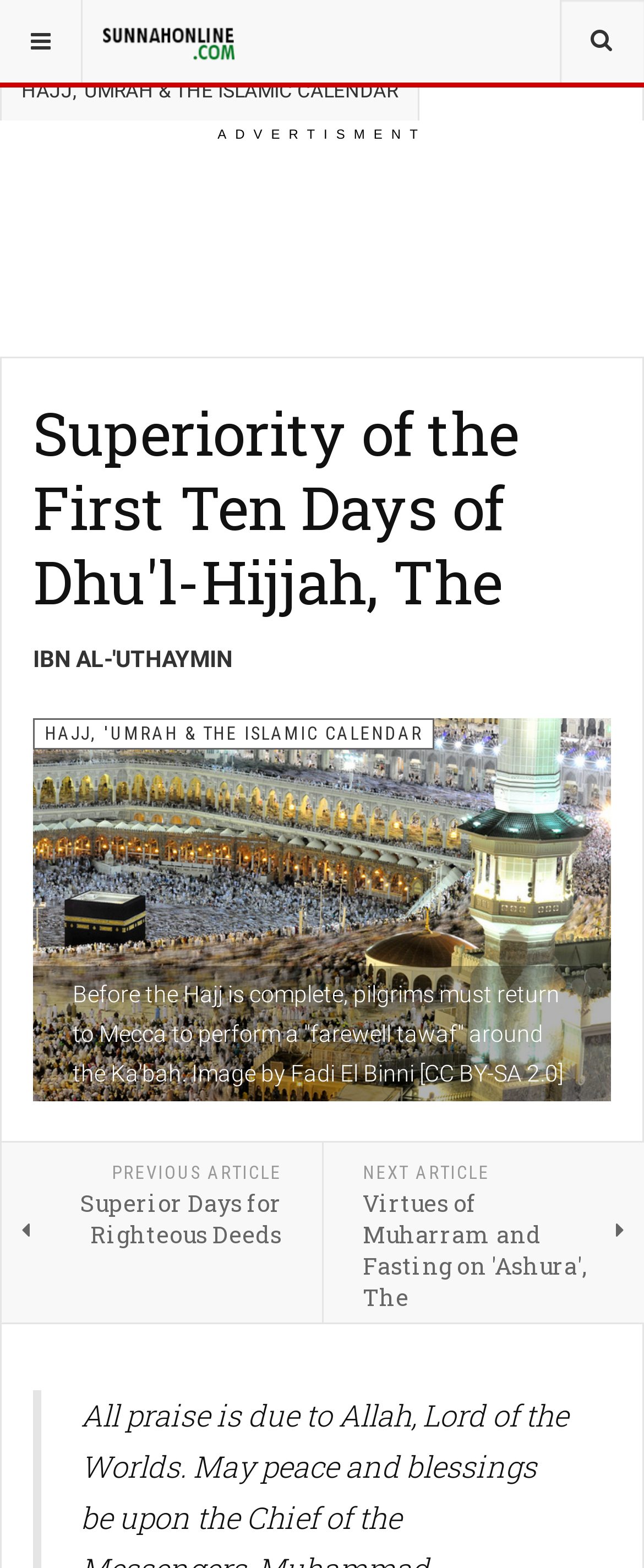What is the purpose of the pilgrims' return to Mecca?
Please answer the question with a detailed response using the information from the screenshot.

According to the webpage, before the Hajj is complete, pilgrims must return to Mecca to perform a 'farewell tawaf' around the Ka'bah. This information is obtained from the image caption and the surrounding text.